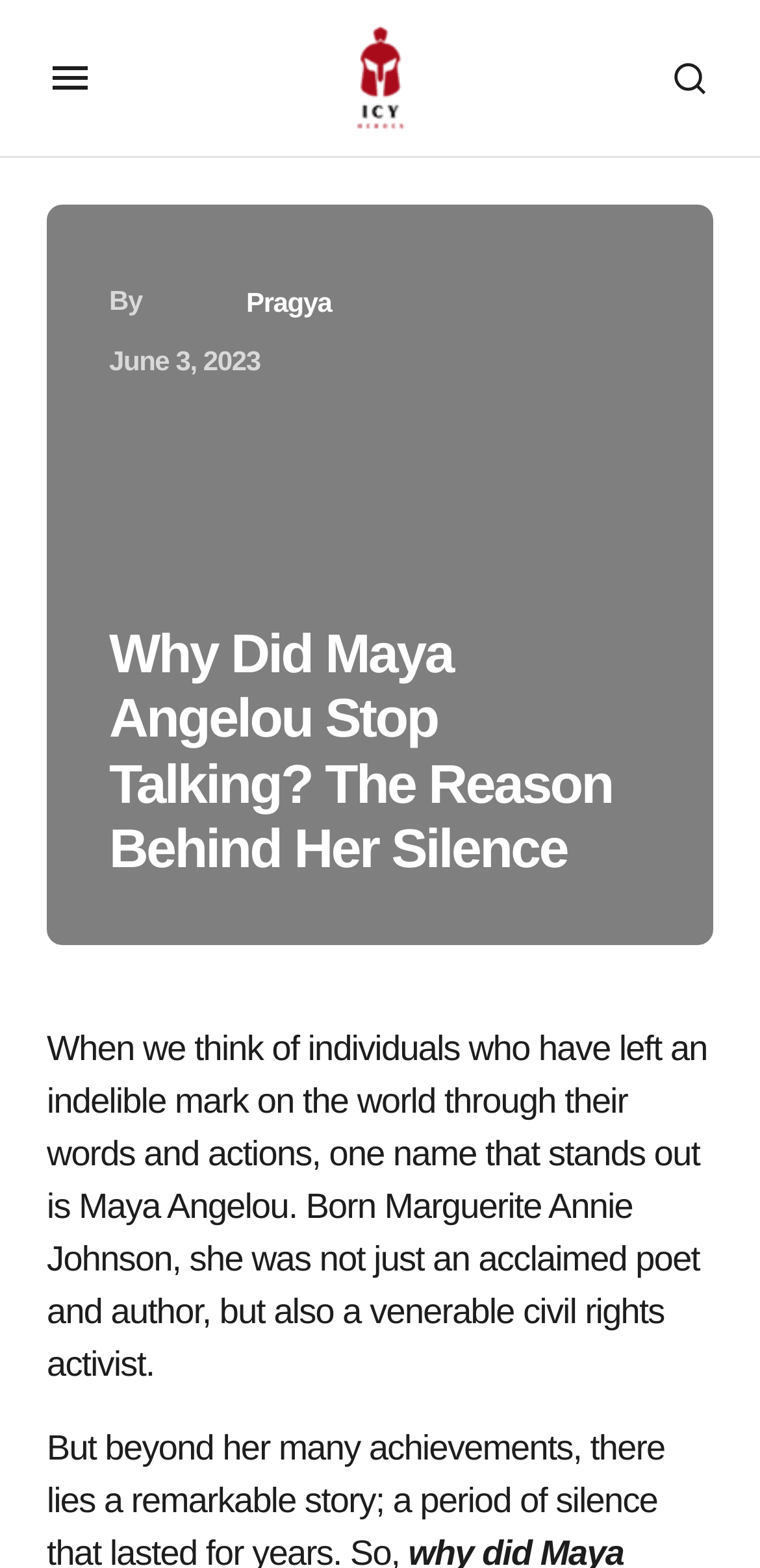Identify the bounding box of the UI element described as follows: "aria-label="Mobile menu button"". Provide the coordinates as four float numbers in the range of 0 to 1 [left, top, right, bottom].

[0.062, 0.035, 0.123, 0.065]